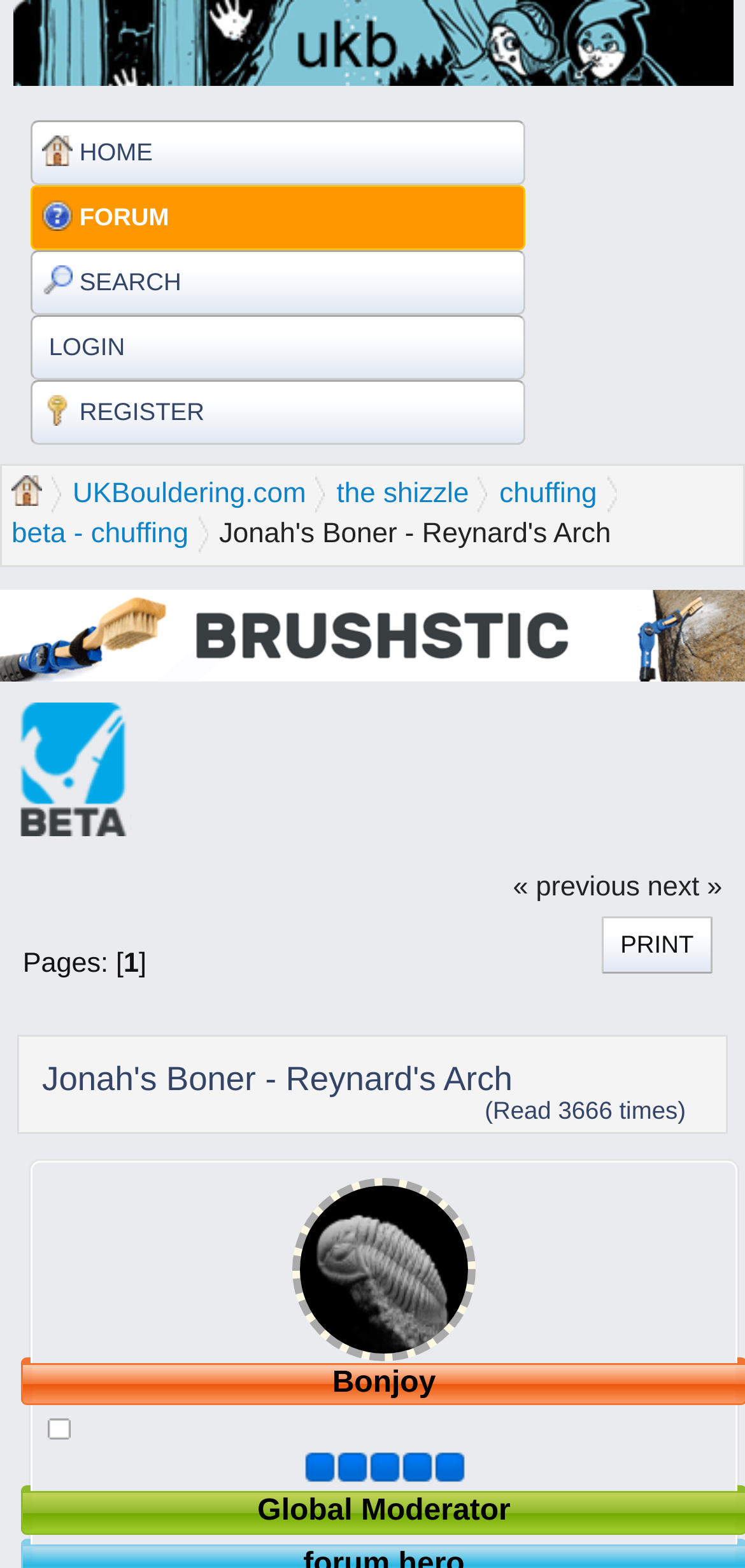Determine the bounding box coordinates of the clickable region to carry out the instruction: "view Jonah's Boner - Reynard's Arch".

[0.294, 0.328, 0.82, 0.354]